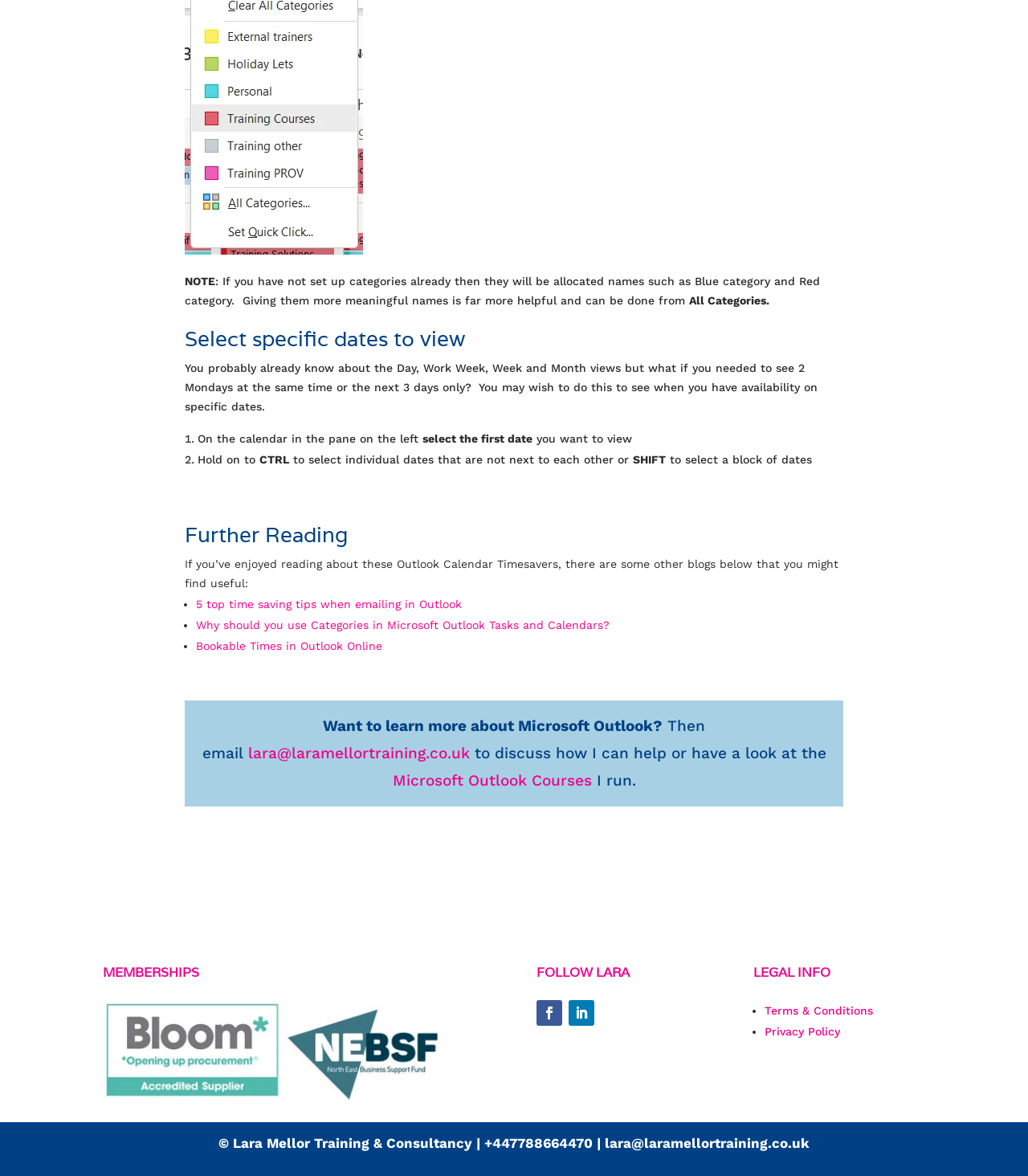Locate the bounding box coordinates of the segment that needs to be clicked to meet this instruction: "Email lara@laramellortraining.co.uk to discuss how I can help".

[0.241, 0.632, 0.457, 0.648]